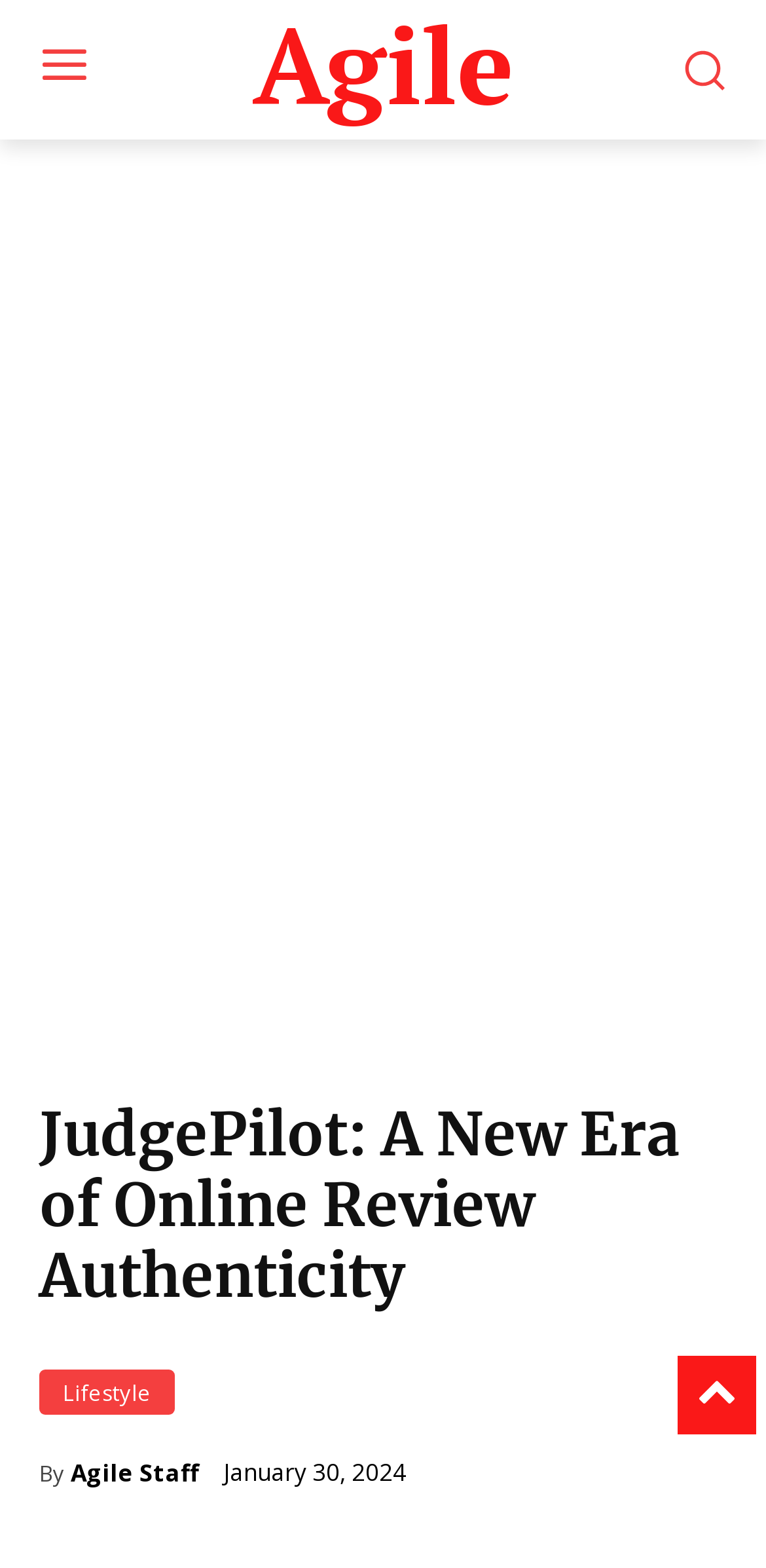Elaborate on the information and visuals displayed on the webpage.

The webpage appears to be a news article or press release about JudgePilot, a platform revolutionizing online reviews with verification and transparency. 

At the top of the page, there is a large image that spans almost the entire width, taking up about half of the page's height. Below this image, there is a prominent heading that reads "JudgePilot: A New Era of Online Review Authenticity". 

To the left of the heading, there is a smaller image. On the same horizontal level as the heading, but to the right, there is a link labeled "Lifestyle". 

Further down, there is a line of text that includes the phrase "By Agile Staff" and a timestamp "January 30, 2024". The timestamp is displayed in a time element. 

The overall structure of the page suggests that it is a news article or press release, with the main content likely following below the described elements.